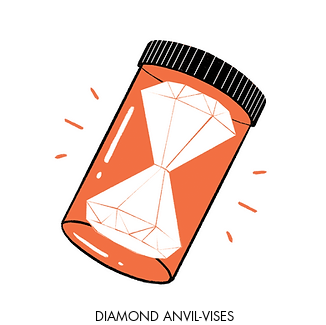What is the color of the lid?
Based on the screenshot, answer the question with a single word or phrase.

Black